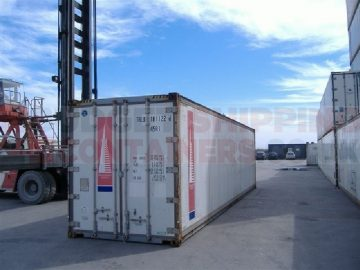Examine the image and give a thorough answer to the following question:
What is the purpose of the refrigerated shipping container?

According to the caption, the container is designed for transporting goods at controlled temperatures, making it suitable for use as a temporary walk-in freezer, particularly for those looking for affordable options.